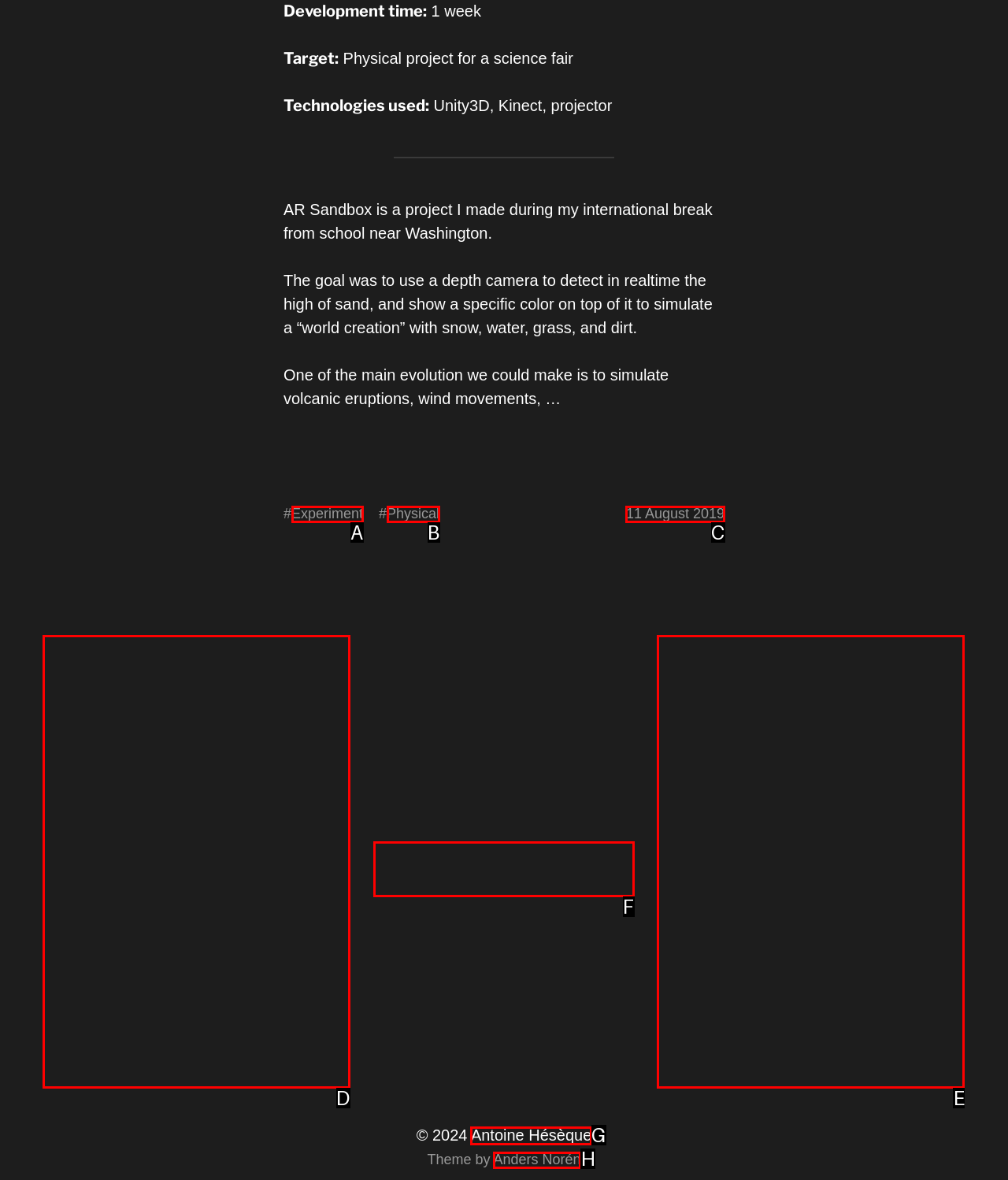Choose the correct UI element to click for this task: Click the link to learn more about Agnès: Programming Language Answer using the letter from the given choices.

F